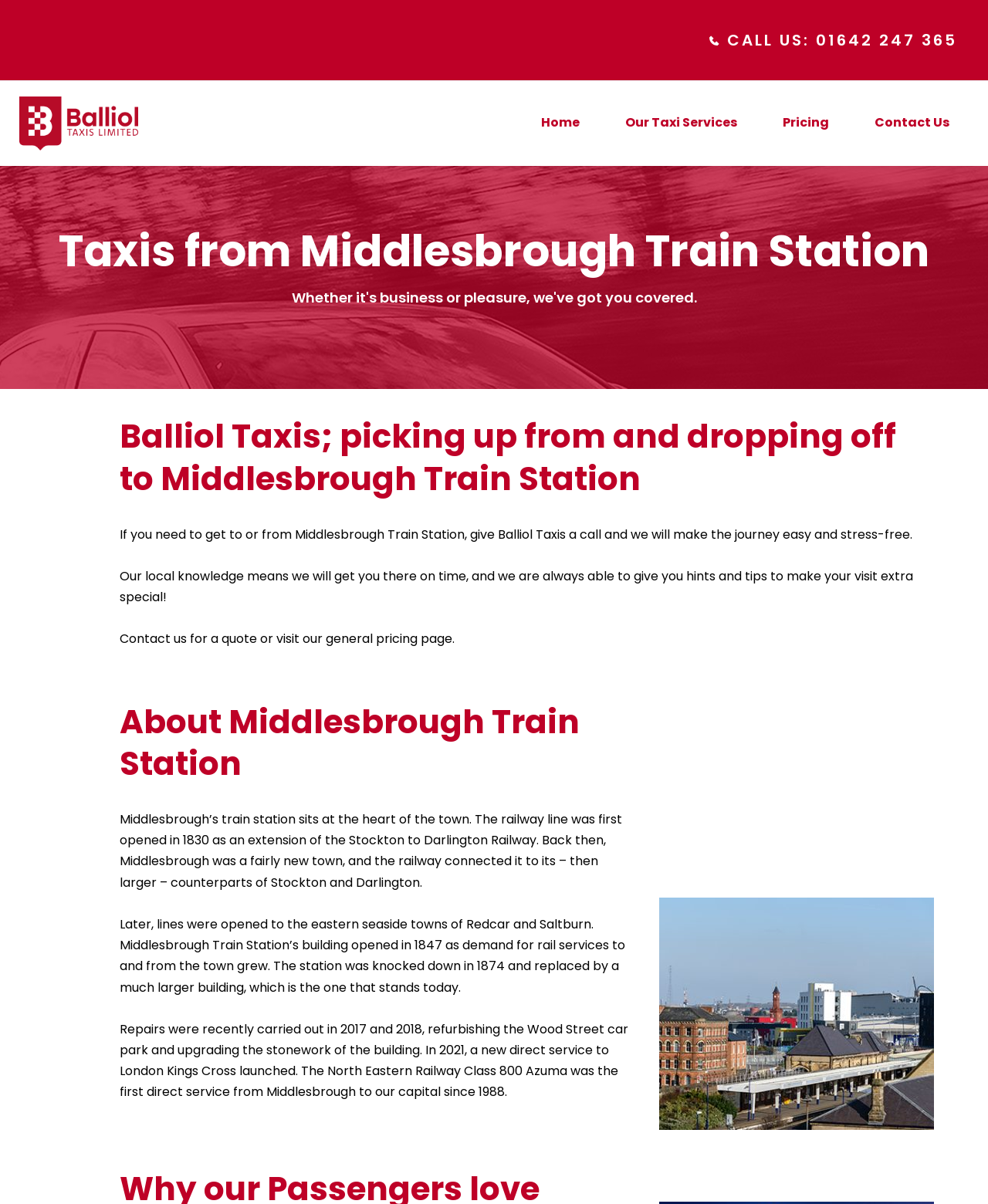What is the phone number to call for taxi services?
Use the information from the screenshot to give a comprehensive response to the question.

The phone number can be found at the top of the webpage, next to the 'CALL US' text, which is a link element.